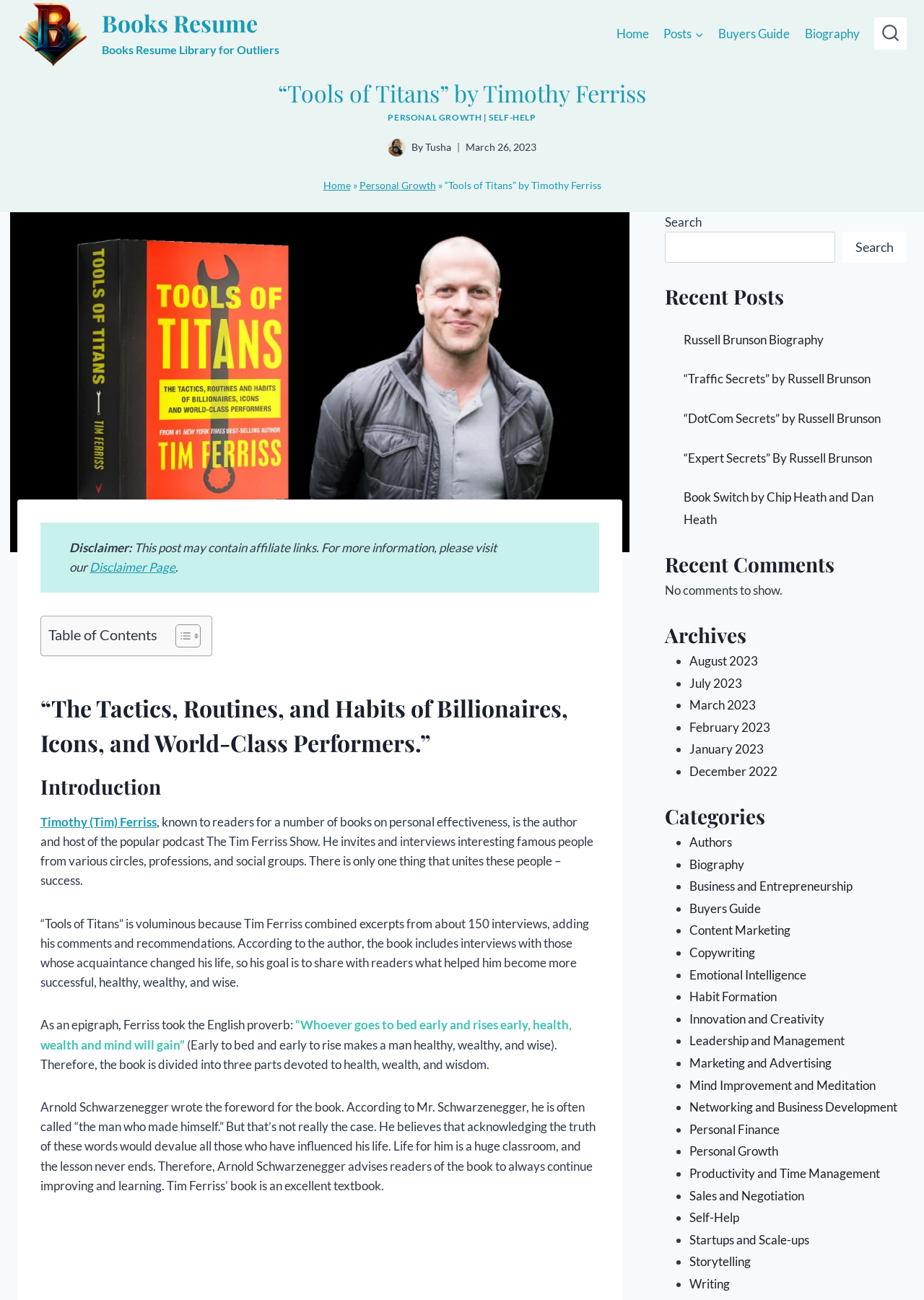Locate the bounding box coordinates of the clickable part needed for the task: "Click on the 'Home' link".

[0.659, 0.013, 0.71, 0.039]